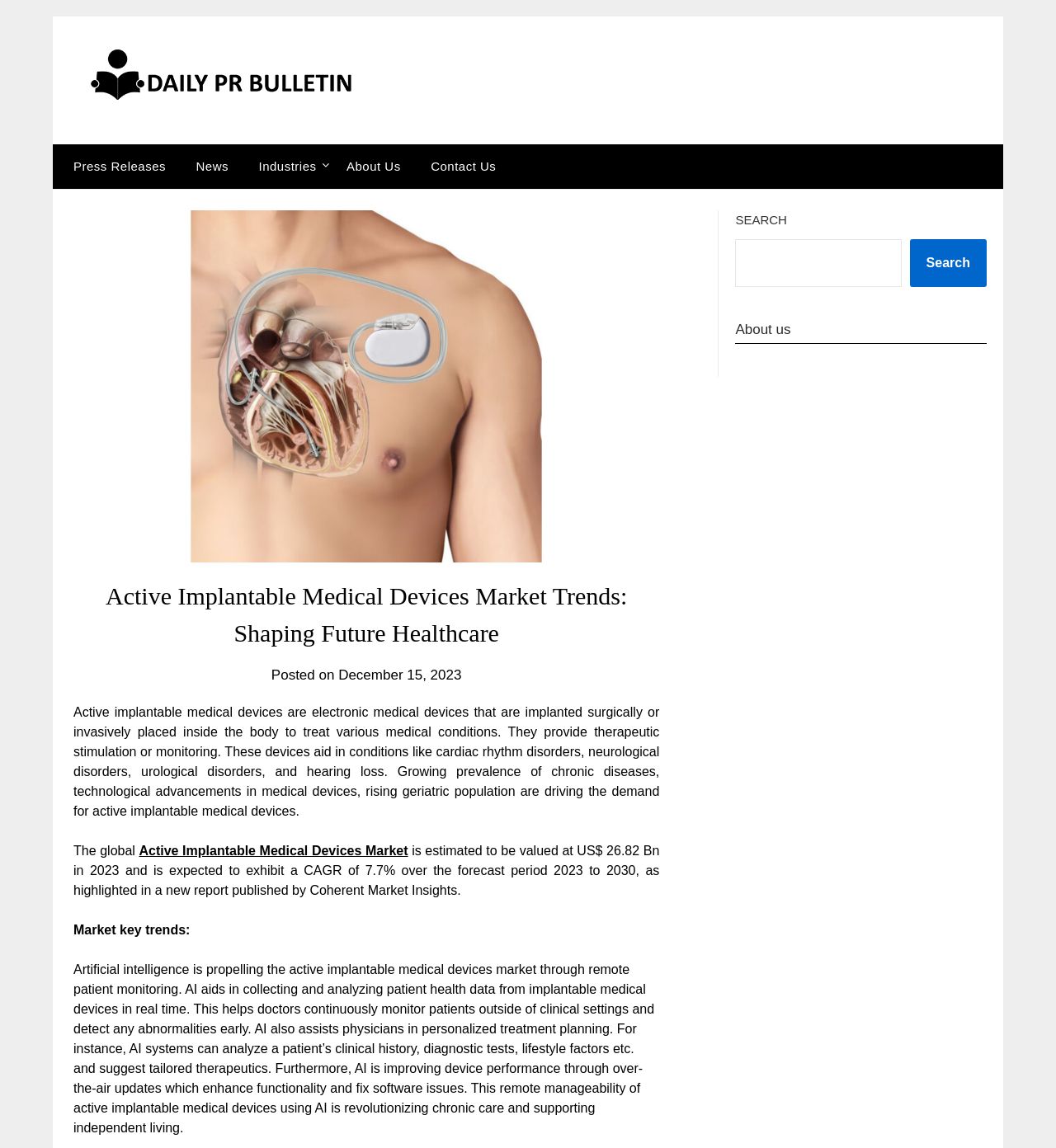Predict the bounding box coordinates of the UI element that matches this description: "Search". The coordinates should be in the format [left, top, right, bottom] with each value between 0 and 1.

[0.861, 0.208, 0.934, 0.25]